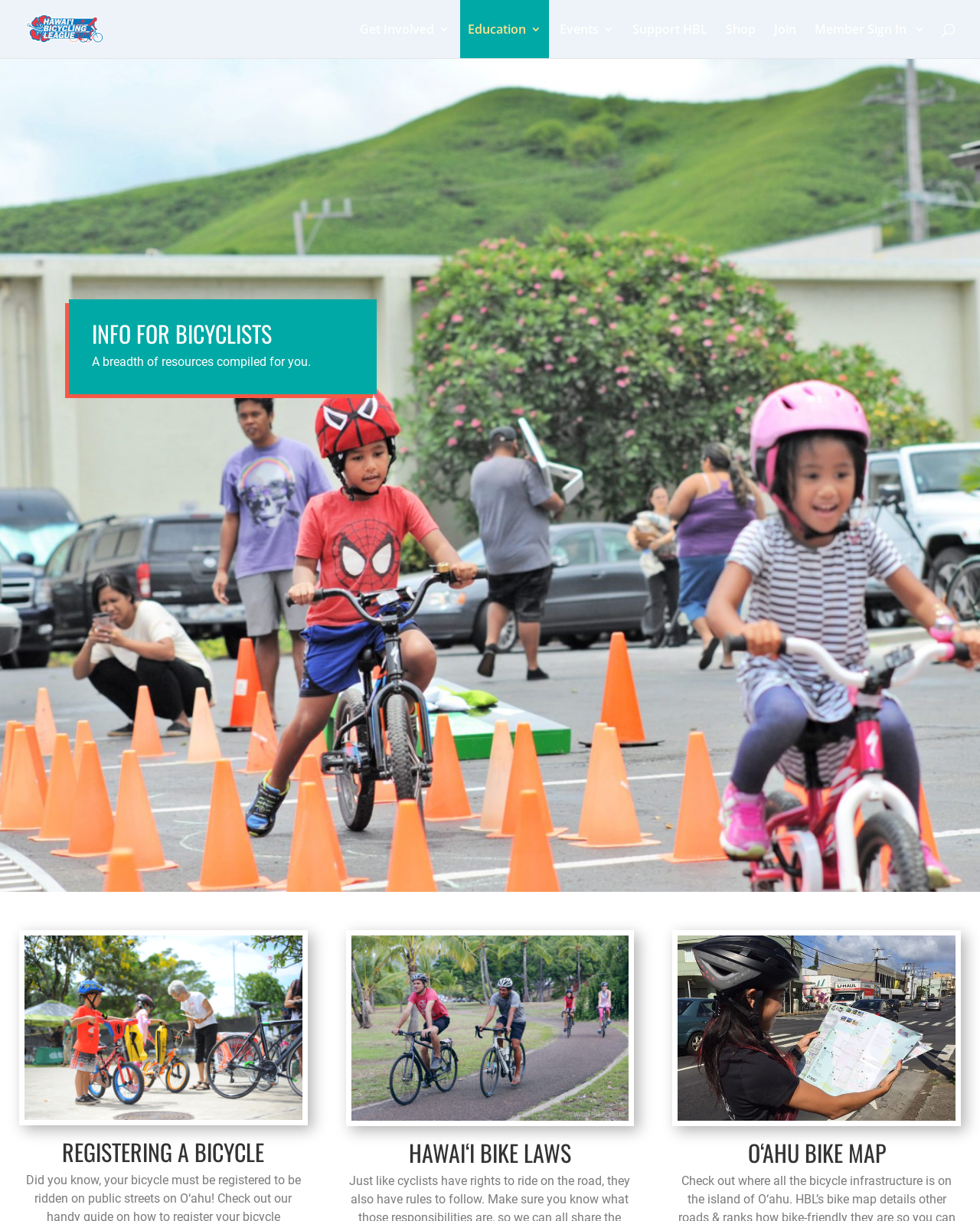Detail the features and information presented on the webpage.

The webpage is about resources for bicyclists, specifically in Hawai'i. At the top left, there is a logo of the Hawai'i Bicycling League, which is an image with a link to the organization's website. Below the logo, there are seven horizontal links, including "Get Involved", "Education", "Events", "Support HBL", "Shop", "Join", and "Member Sign In".

The main content of the webpage is divided into four sections, each with a heading. The first section, "INFO FOR BICYCLISTS", is located at the top center of the page and has a brief description "A breadth of resources compiled for you." Below this section, there are three columns of links, each with a heading. The left column has a heading "REGISTERING A BICYCLE" and discusses the requirement of registering bicycles to ride on public streets on O'ahu. The middle column has a heading "HAWAI'I BIKE LAWS" and provides information on bike laws in Hawai'i. The right column has a heading "O'AHU BIKE MAP" and offers a resource for navigating bike routes on O'ahu.